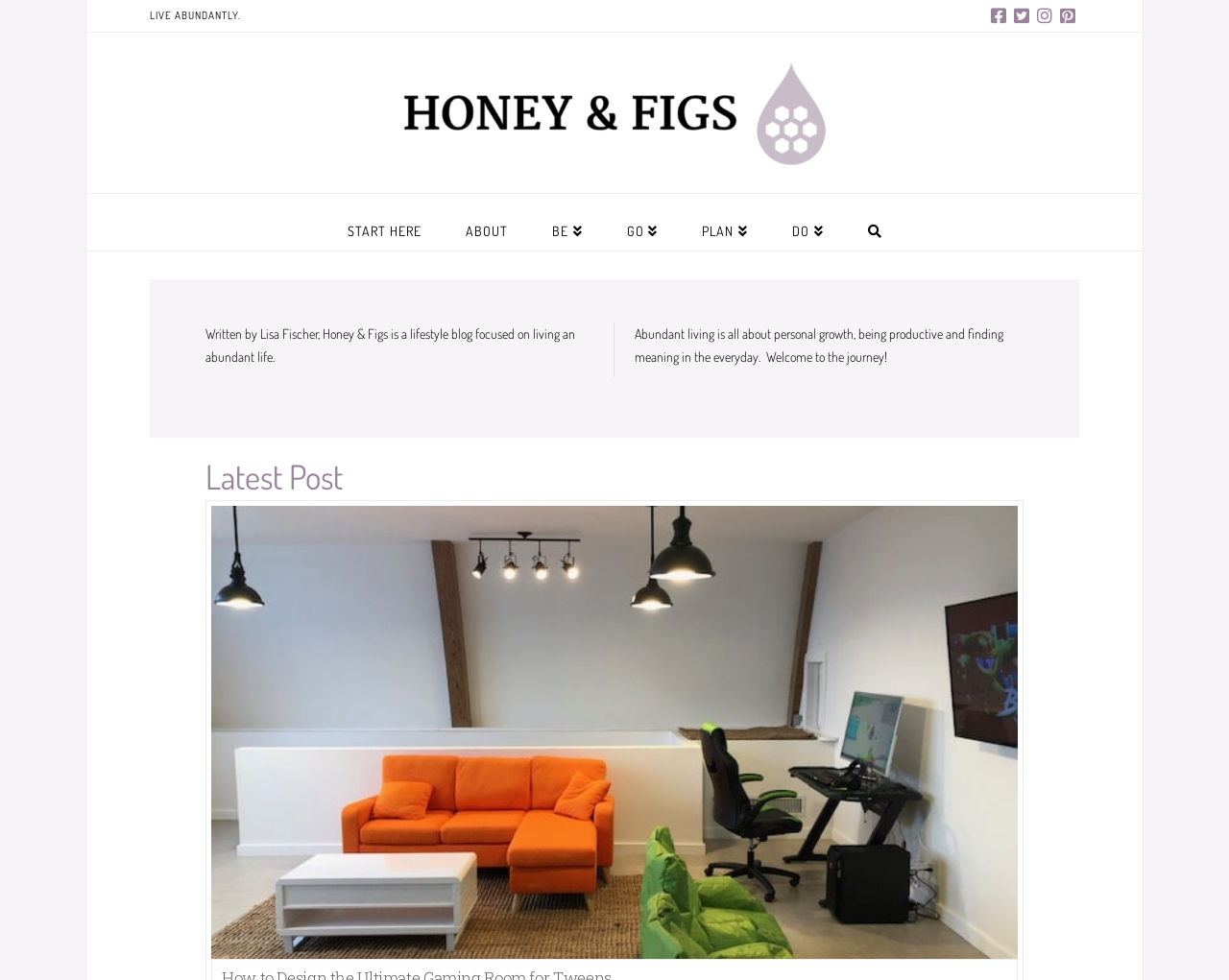What is the title of the latest post section?
Refer to the screenshot and respond with a concise word or phrase.

Latest Post